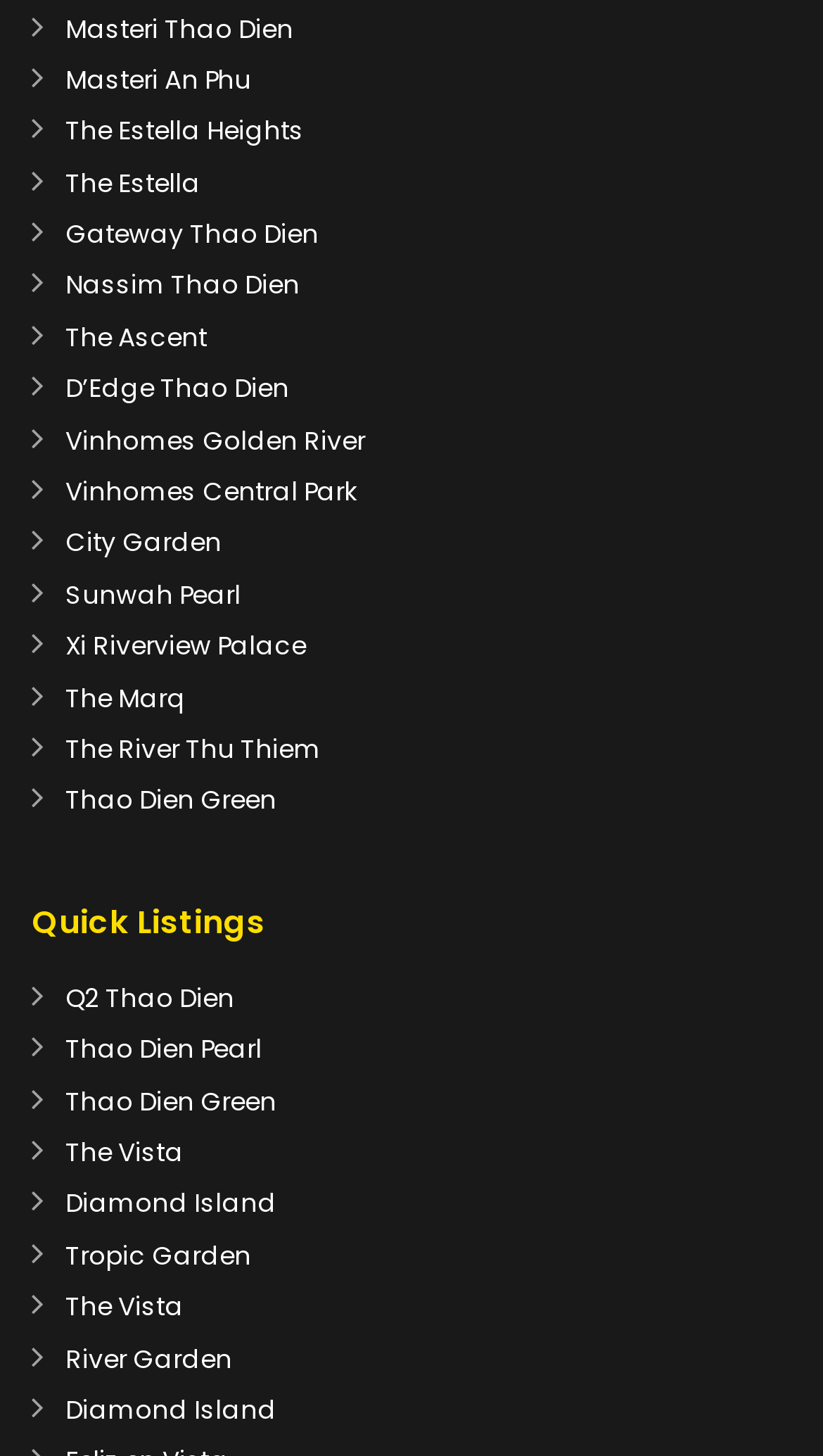How many links are there on the webpage?
Please provide a single word or phrase based on the screenshot.

30